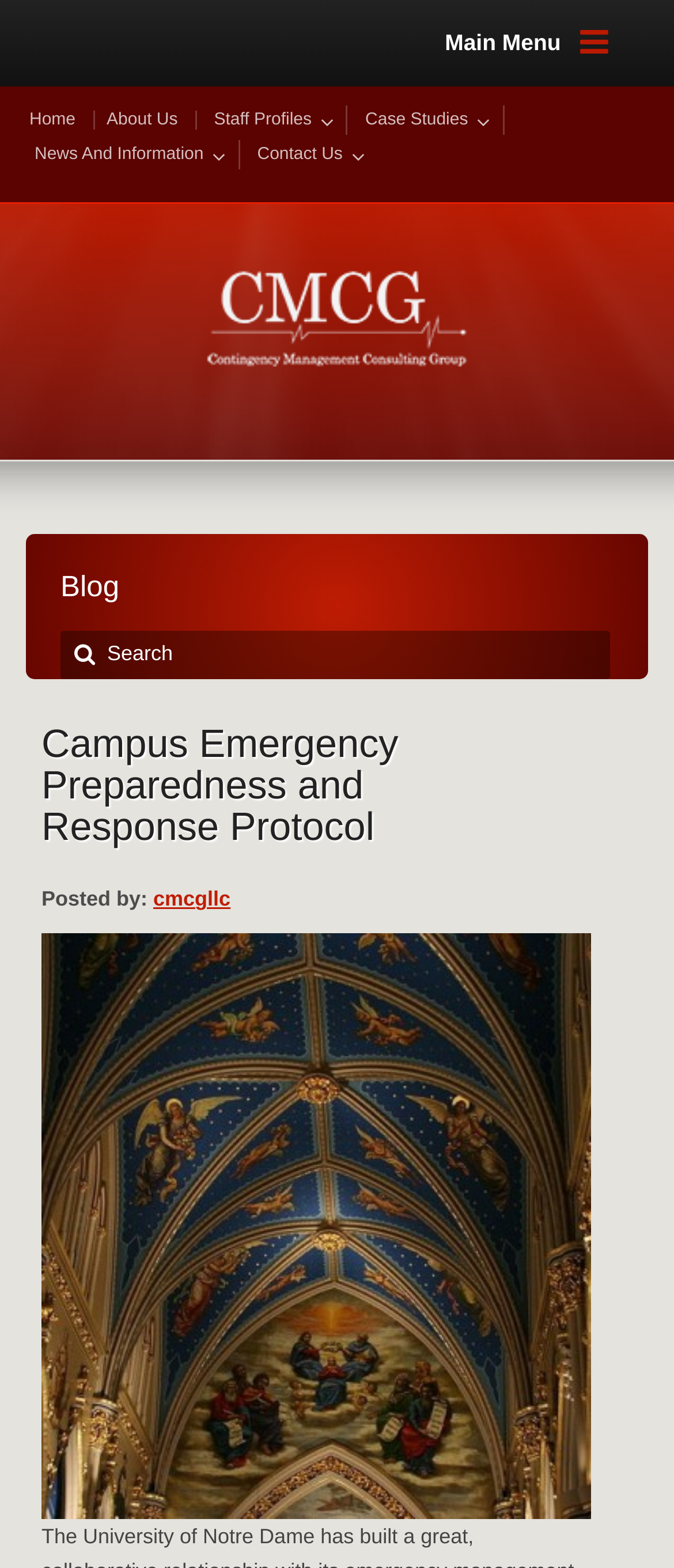Provide a brief response to the question below using a single word or phrase: 
What is the purpose of the search bar?

To search the website